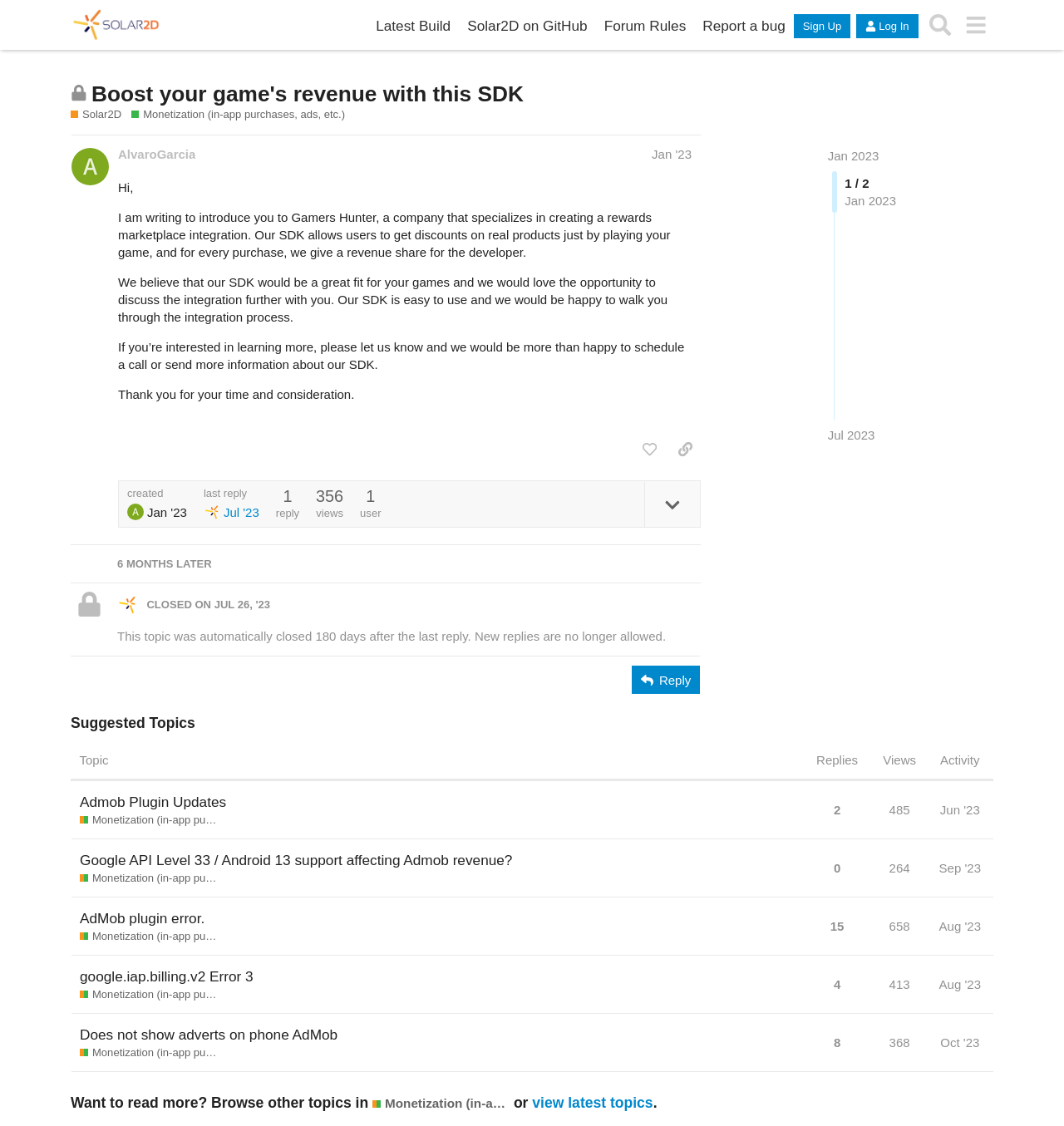Please determine the bounding box coordinates of the clickable area required to carry out the following instruction: "Check suggested topics". The coordinates must be four float numbers between 0 and 1, represented as [left, top, right, bottom].

[0.066, 0.633, 0.934, 0.989]